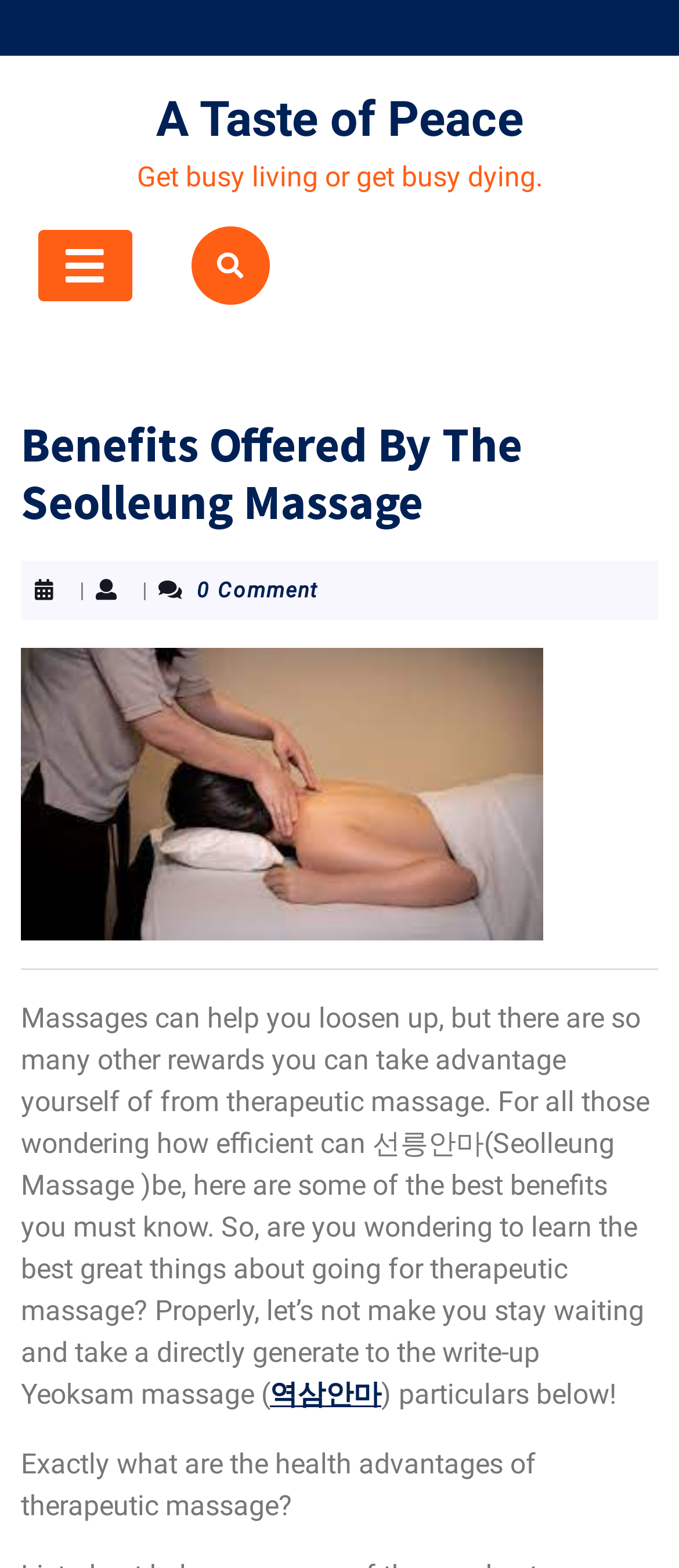What is the purpose of the image on this webpage?
Could you please answer the question thoroughly and with as much detail as possible?

The image on this webpage is a post thumbnail image, which is likely used to visually represent the article or blog post about the benefits of Seolleung Massage. It is placed below the heading and above the main content of the webpage.